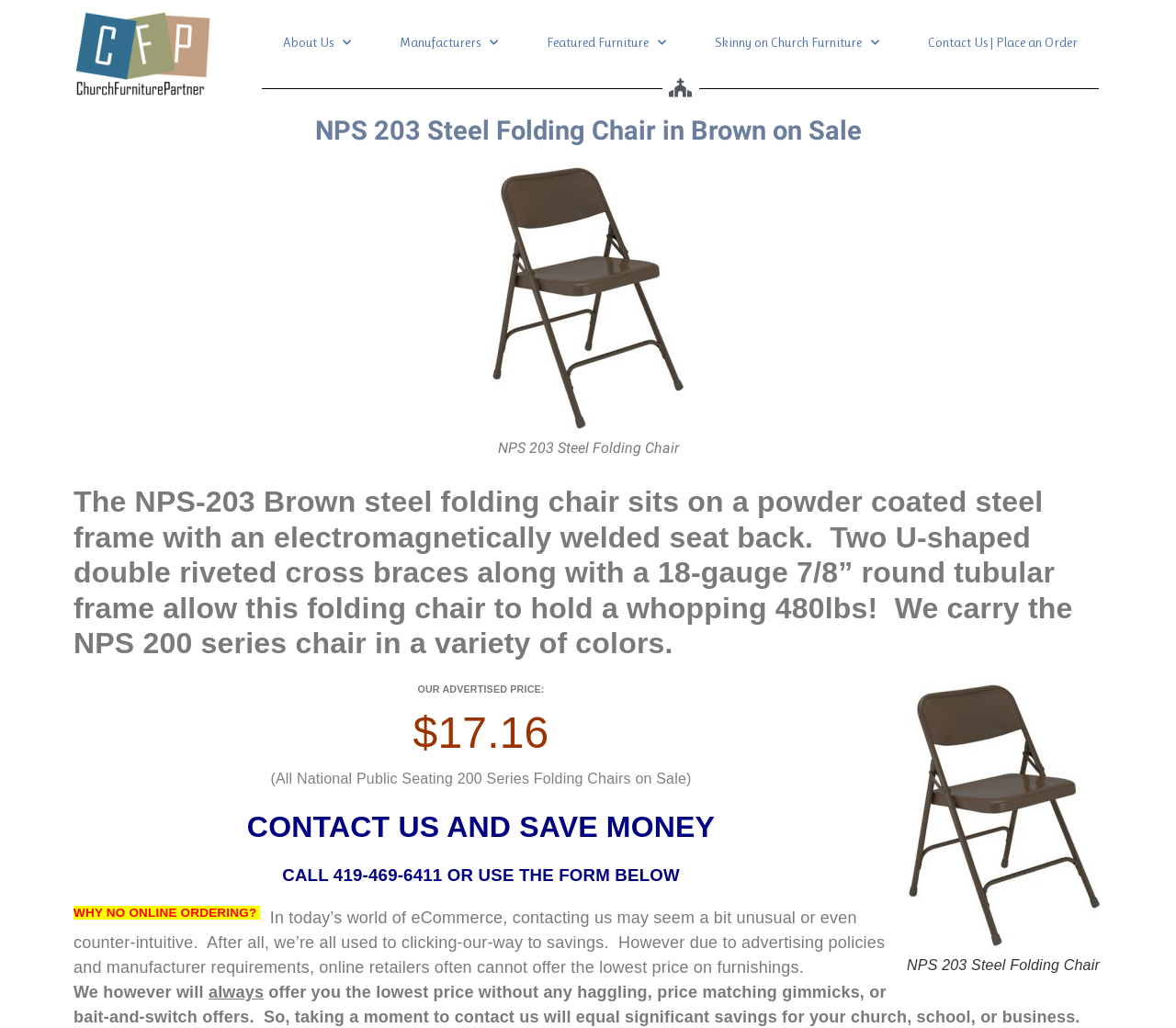Can you locate the main headline on this webpage and provide its text content?

NPS 203 Steel Folding Chair in Brown on Sale